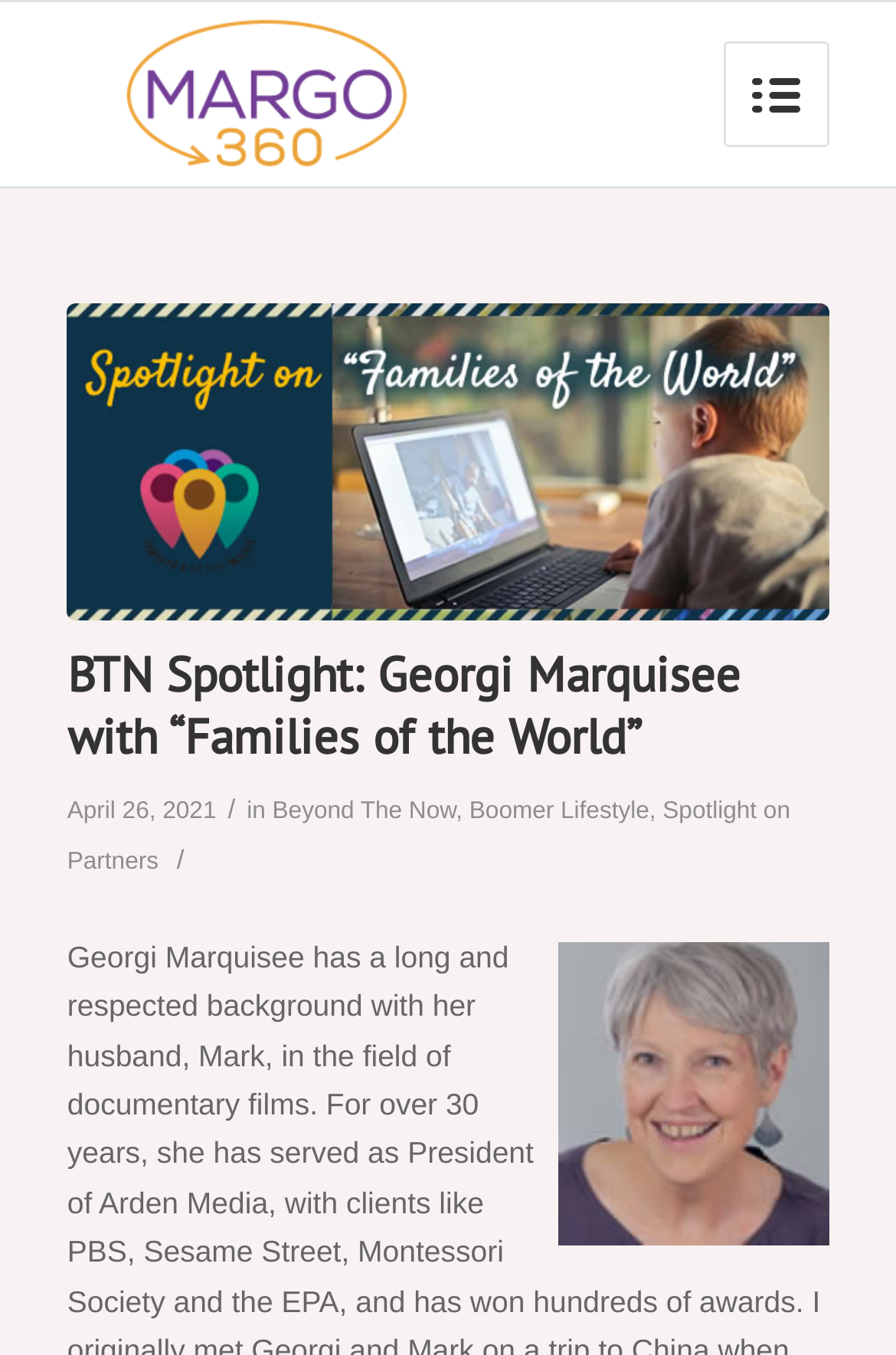Please predict the bounding box coordinates (top-left x, top-left y, bottom-right x, bottom-right y) for the UI element in the screenshot that fits the description: title="Partners to BTN"

[0.075, 0.224, 0.925, 0.458]